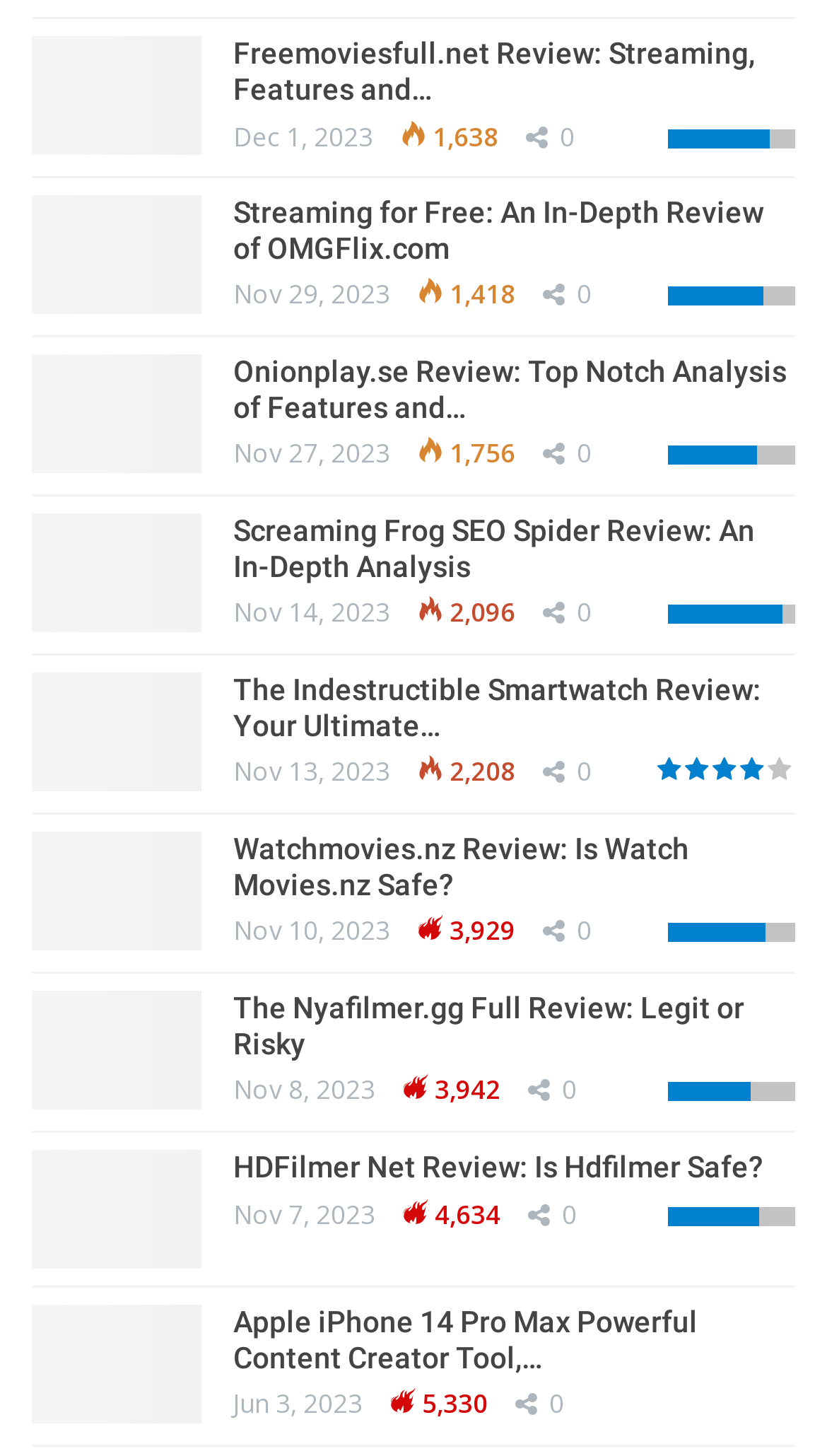Locate the bounding box coordinates of the area where you should click to accomplish the instruction: "View the details of the Apple iPhone 14 Pro Max review".

[0.282, 0.896, 0.844, 0.944]